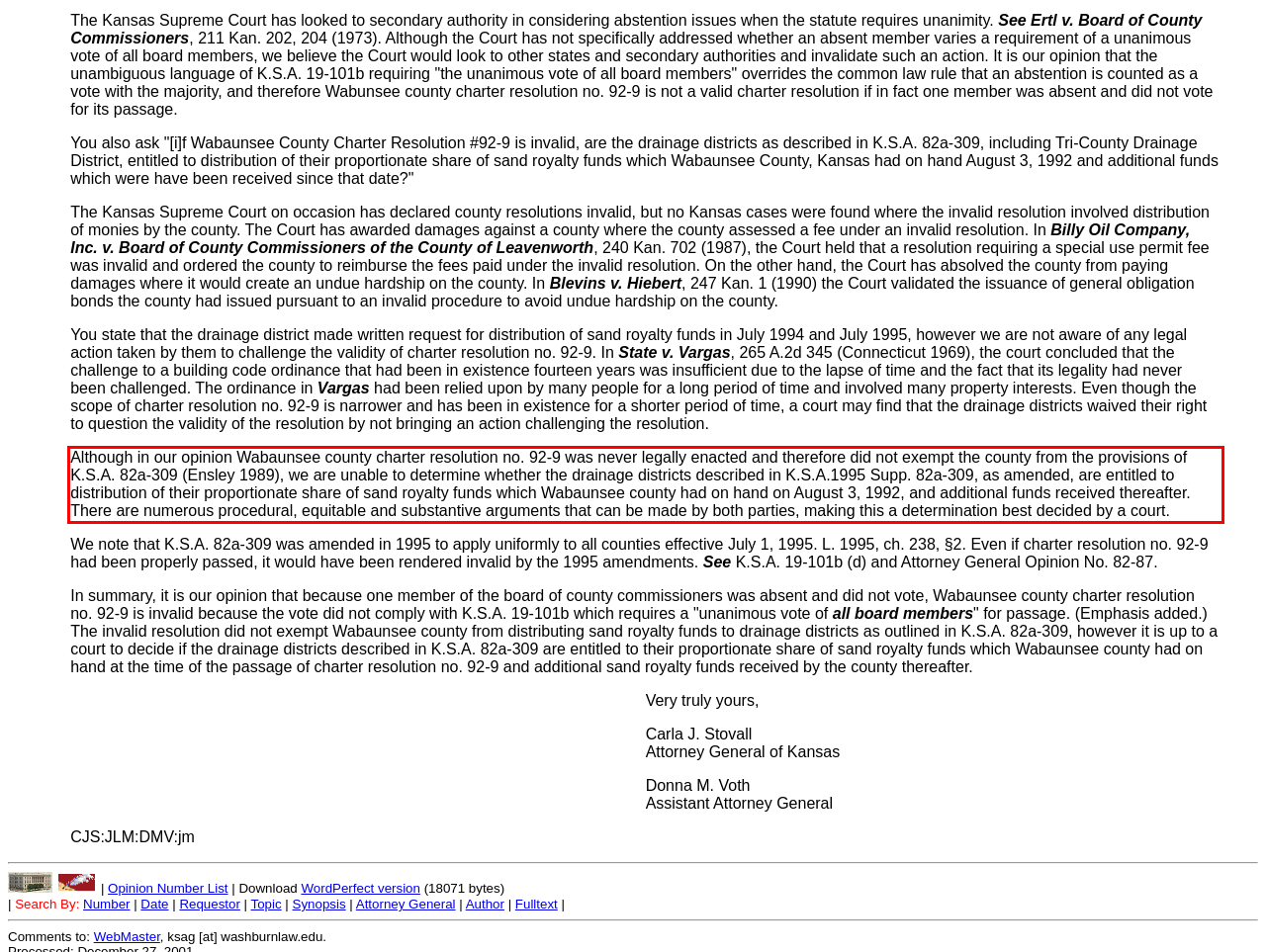You have a screenshot of a webpage with a red bounding box. Use OCR to generate the text contained within this red rectangle.

Although in our opinion Wabaunsee county charter resolution no. 92-9 was never legally enacted and therefore did not exempt the county from the provisions of K.S.A. 82a-309 (Ensley 1989), we are unable to determine whether the drainage districts described in K.S.A.1995 Supp. 82a-309, as amended, are entitled to distribution of their proportionate share of sand royalty funds which Wabaunsee county had on hand on August 3, 1992, and additional funds received thereafter. There are numerous procedural, equitable and substantive arguments that can be made by both parties, making this a determination best decided by a court.